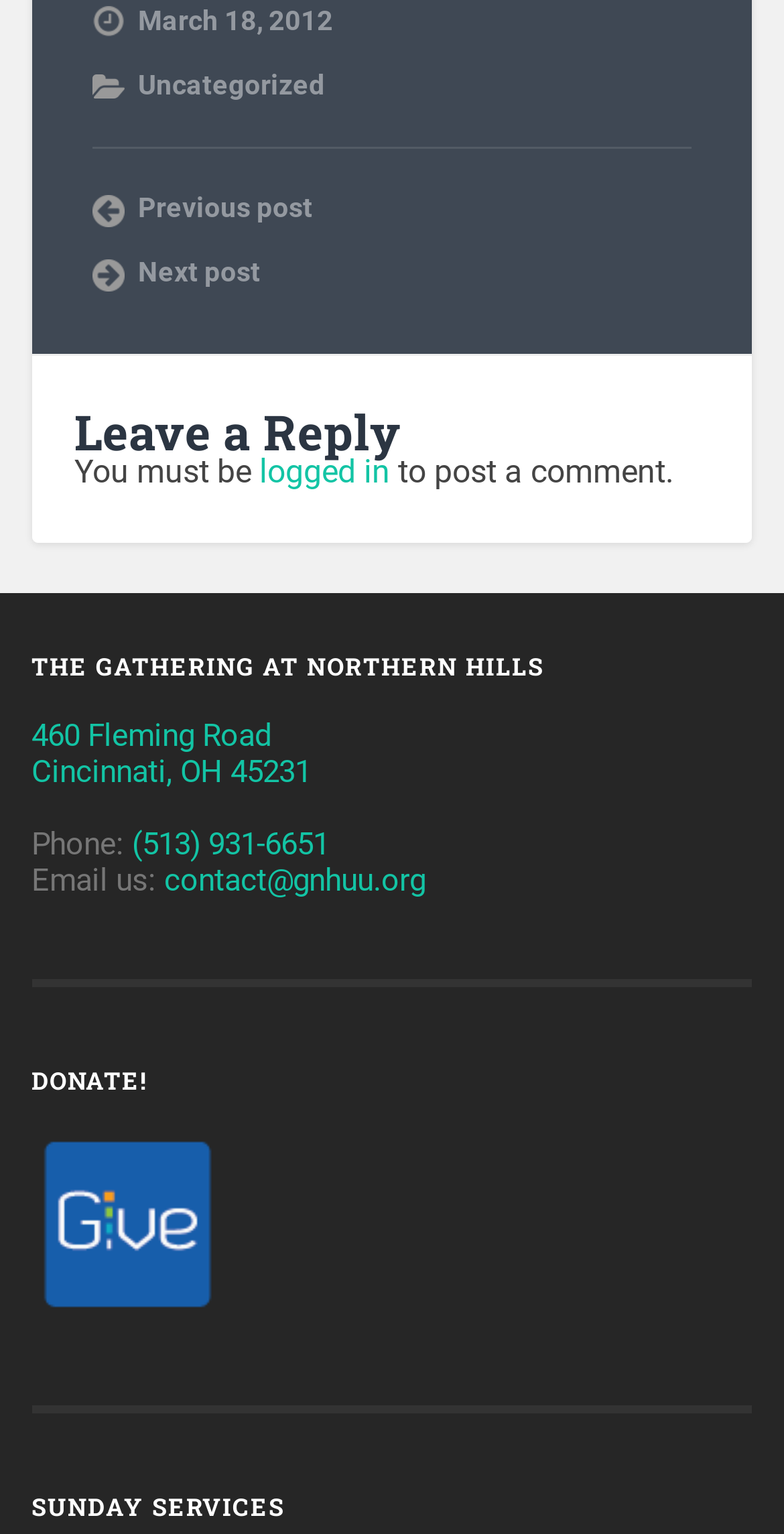For the element described, predict the bounding box coordinates as (top-left x, top-left y, bottom-right x, bottom-right y). All values should be between 0 and 1. Element description: alt="Givelify"

[0.04, 0.841, 0.278, 0.864]